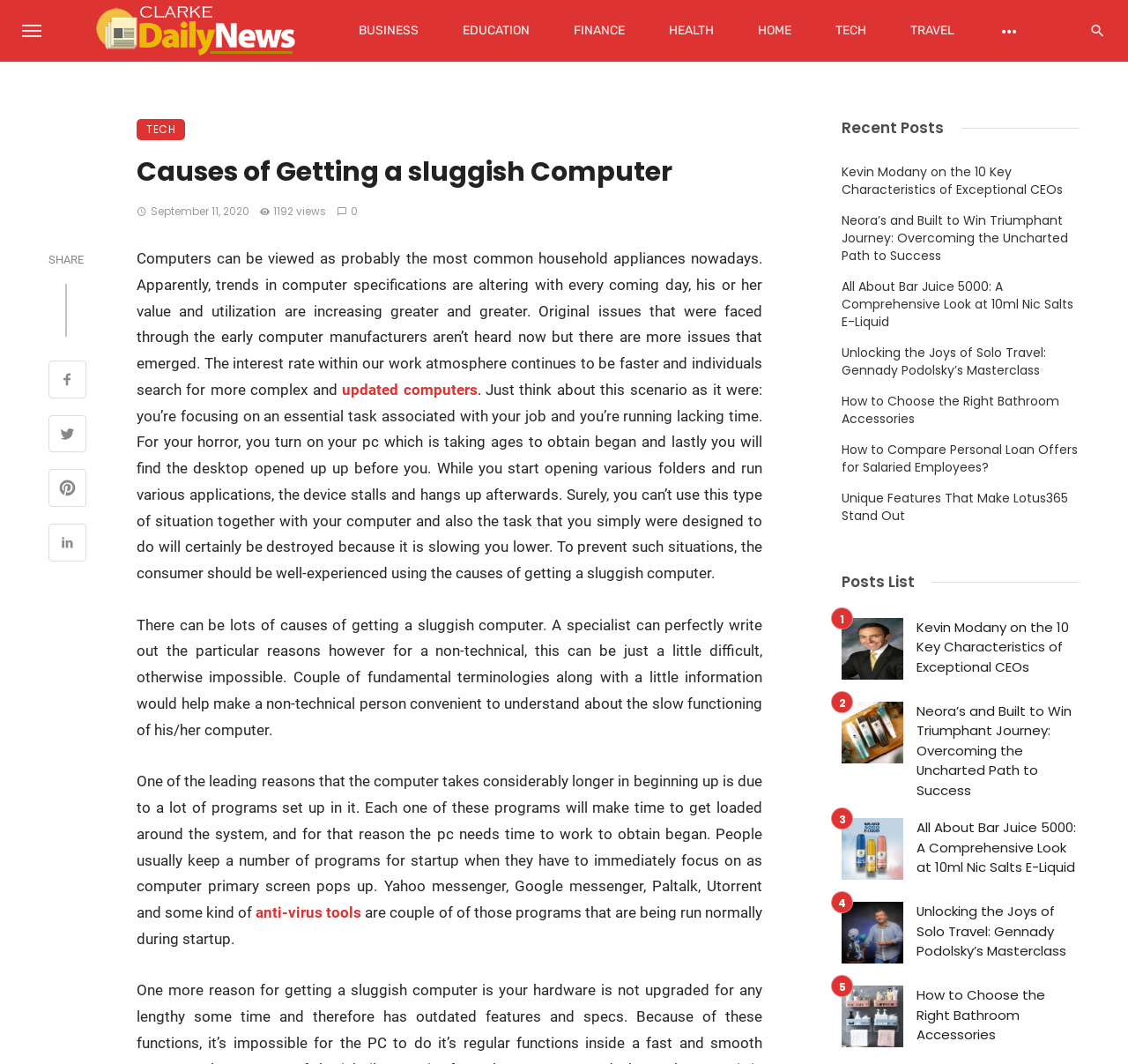What is the date of the article 'Causes of Getting a sluggish Computer'?
Refer to the image and respond with a one-word or short-phrase answer.

September 11, 2020